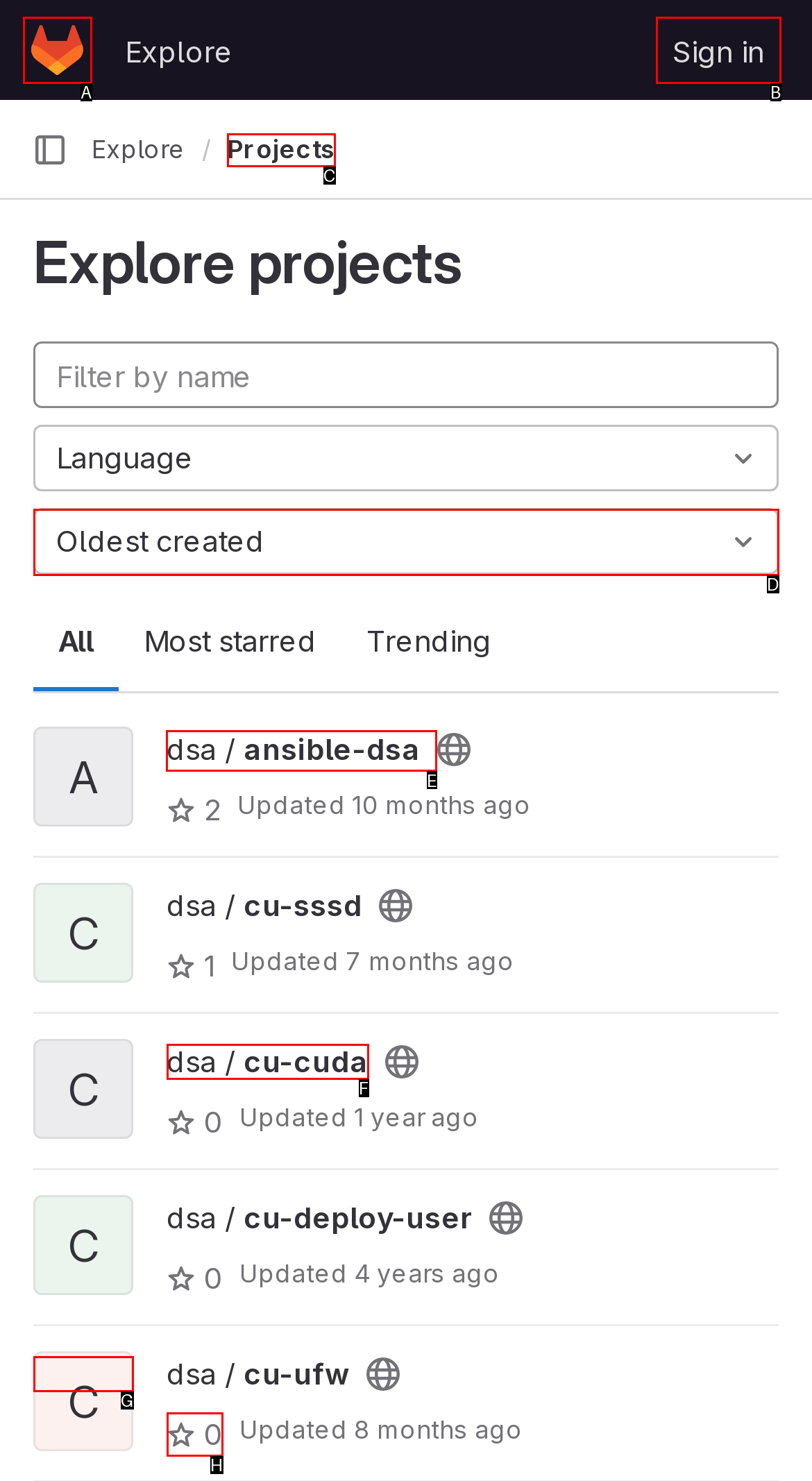Pick the right letter to click to achieve the task: View the 'dsa / ansible-dsa' project
Answer with the letter of the correct option directly.

E